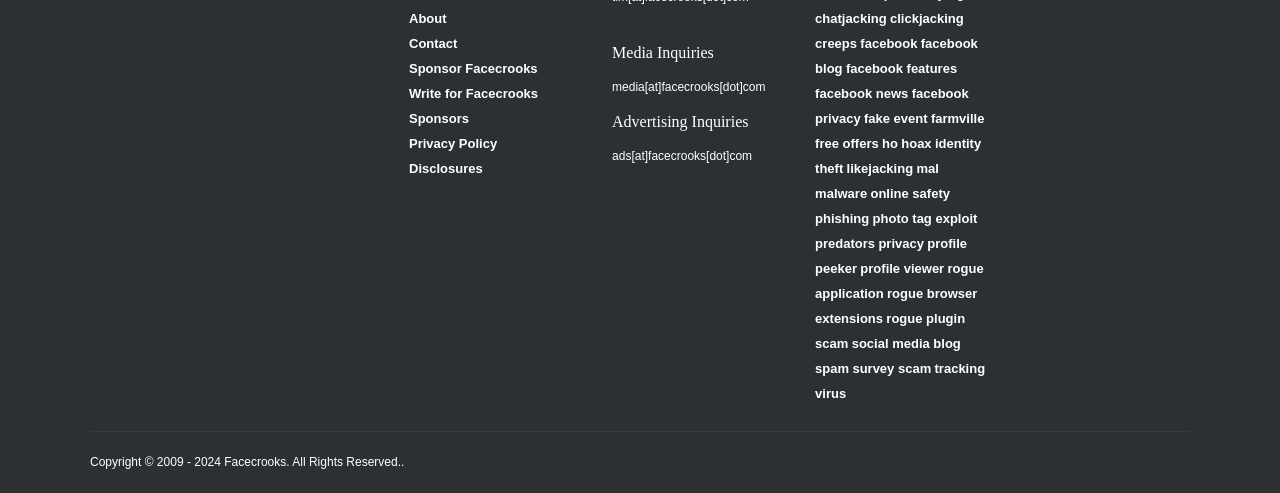Identify the bounding box for the given UI element using the description provided. Coordinates should be in the format (top-left x, top-left y, bottom-right x, bottom-right y) and must be between 0 and 1. Here is the description: rogue browser extensions

[0.637, 0.58, 0.764, 0.661]